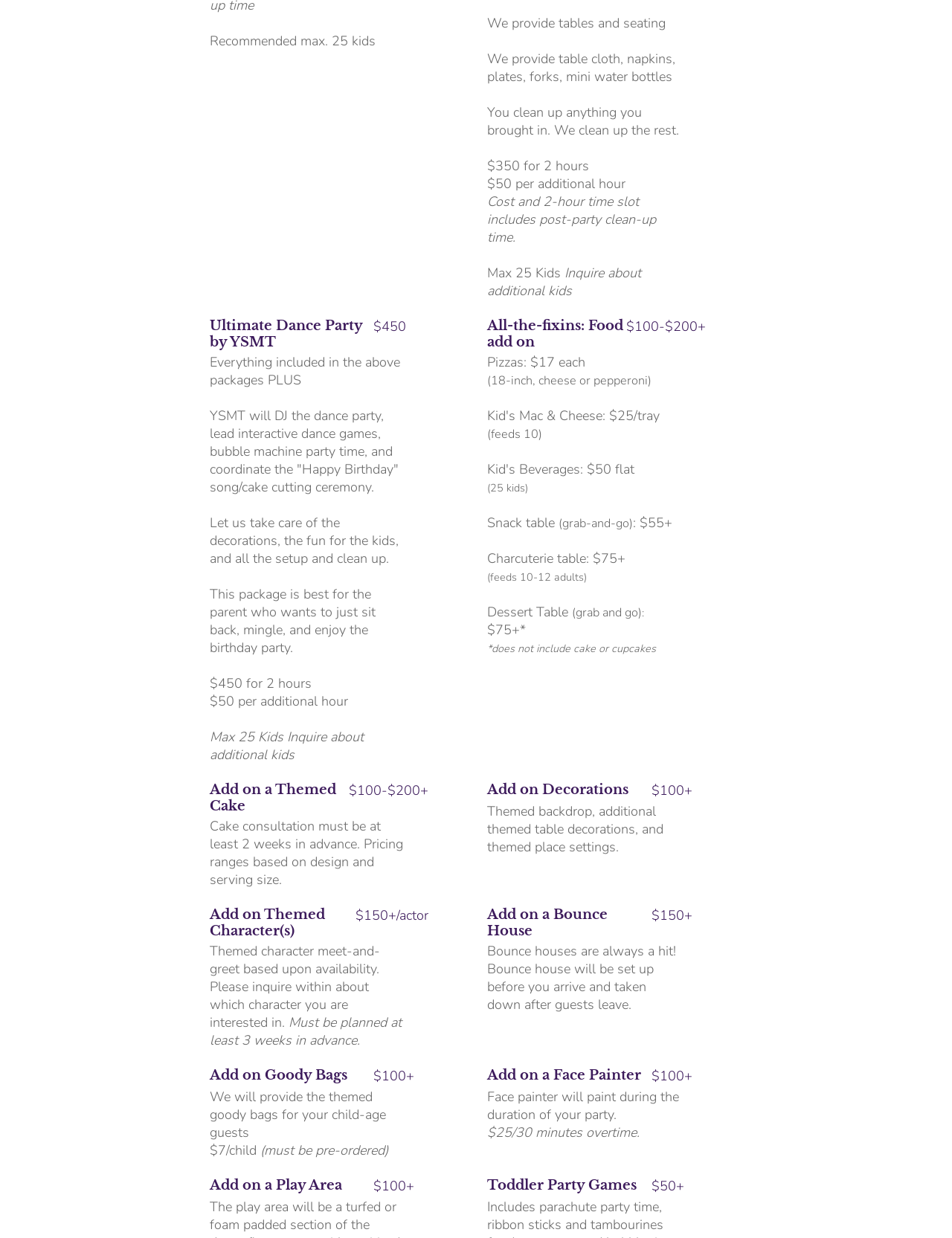Given the webpage screenshot, identify the bounding box of the UI element that matches this description: "Home".

None